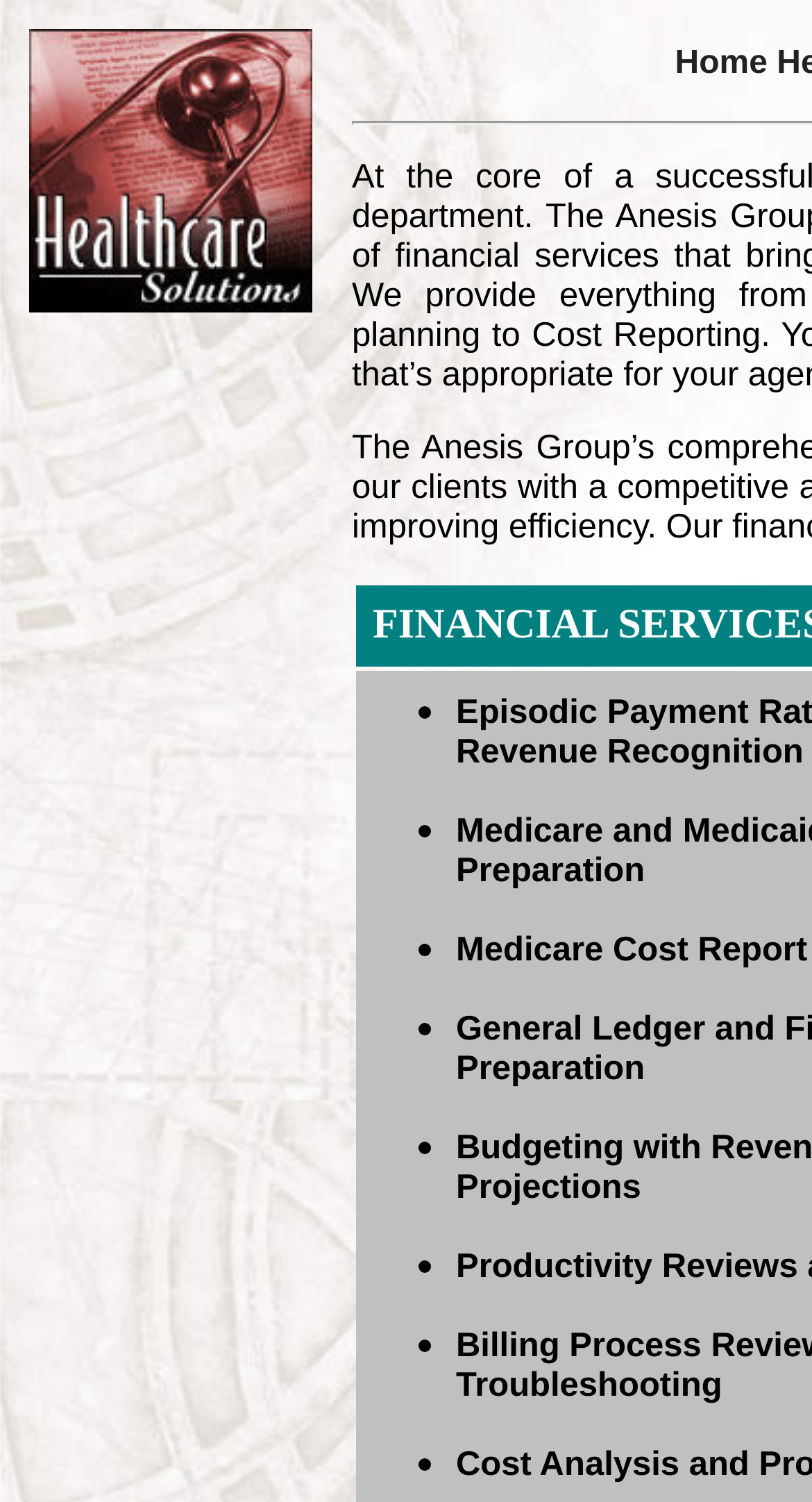Reply to the question below using a single word or brief phrase:
Is the image a logo?

Likely